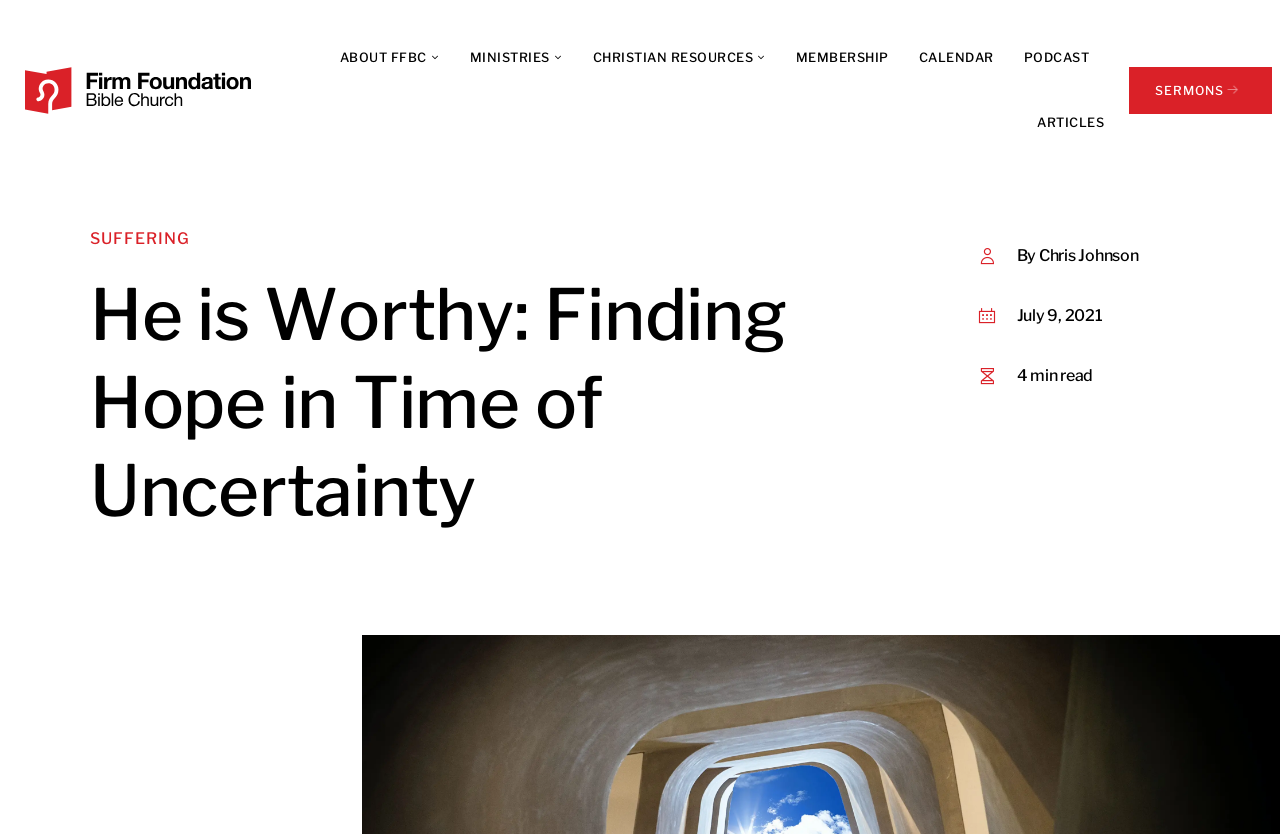Offer an in-depth caption of the entire webpage.

This webpage is about a sermon titled "He is Worthy: Finding Hope in Time of Uncertainty" from Firm Foundation Bible Church. At the top left corner, there is a logo for the church. Below the logo, there is a navigation menu with links to various sections of the website, including "ABOUT FFBC", "MINISTRIES", "CHRISTIAN RESOURCES", "MEMBERSHIP", "CALENDAR", "PODCAST", "ARTICLES", and "SERMONS".

The main content of the webpage is divided into sections. The first section has a heading "SUFFERING" with a link to a related sermon. Below this section, there is a heading with the title of the sermon, "He is Worthy: Finding Hope in Time of Uncertainty". This section also includes information about the author, Chris Johnson, and the date of the sermon, July 9, 2021. Additionally, there is a note indicating that the sermon is a 4-minute read.

Overall, the webpage appears to be a sermon page with links to related resources and information about the church.